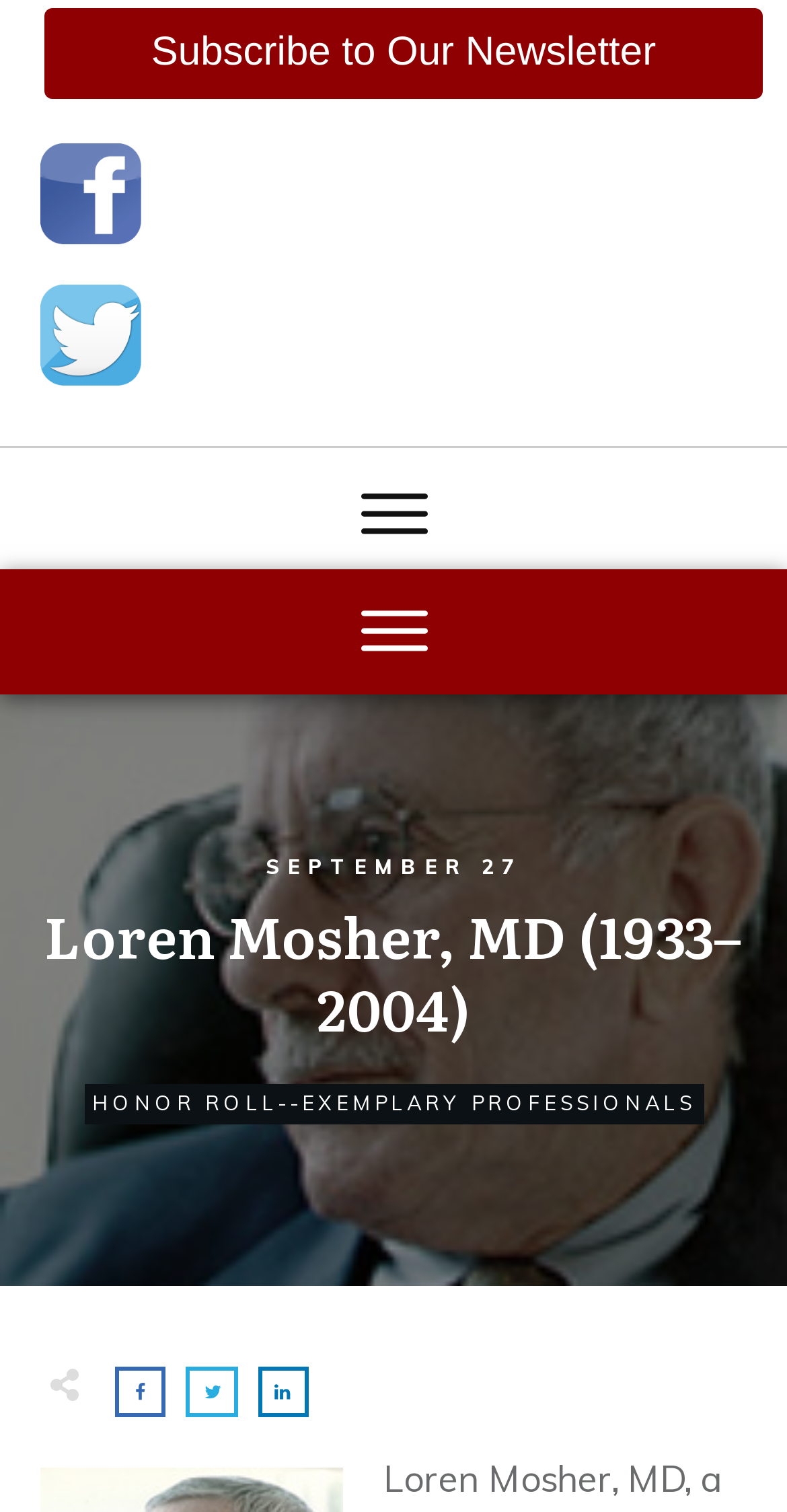Specify the bounding box coordinates (top-left x, top-left y, bottom-right x, bottom-right y) of the UI element in the screenshot that matches this description: title="twitter-logo"

[0.051, 0.188, 0.179, 0.255]